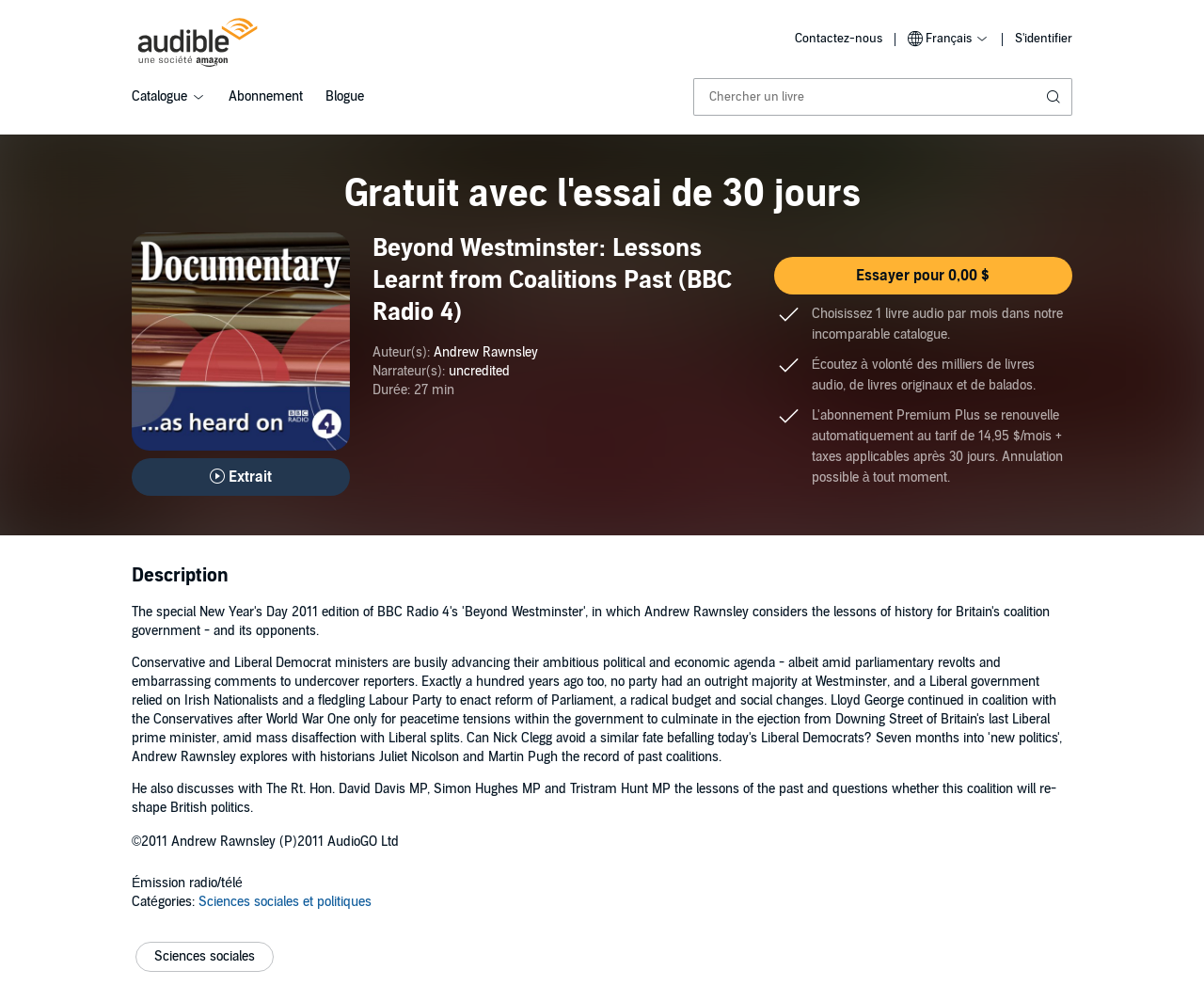Give an in-depth explanation of the webpage layout and content.

The webpage is about an audiobook titled "Beyond Westminster: Lessons Learnt from Coalitions Past (BBC Radio 4)" by Andrew Rawnsley, available on Audible.ca. At the top left corner, there is an Audible logo with a link to the company's website. Next to it, there is a secondary navigation menu with links to "Contactez-nous", "Français", and "S'identifier".

Below the logo and navigation menu, there is a main navigation menu with links to "Catalogue", "Abonnement", and "Blogue". On the right side of the page, there is a search bar with a combobox and a "Soumettre la recherche" button.

The main content of the page is divided into several sections. The first section has a button to listen to an excerpt from the audiobook, with a label "Extrait" above it. Below this section, there are three tab panels with information about the audiobook. The first tab panel displays the author's name, Andrew Rawnsley, as a link. The second tab panel shows the narrator's name, uncredited, as a link. The third tab panel displays the audiobook's duration, 27 minutes.

Further down the page, there is a call-to-action button "Essayer pour 0,00 $" and a promotional text describing the benefits of choosing Audible. Below this, there is a heading "Description" followed by a paragraph describing the audiobook's content, including a discussion with several MPs about the lessons of the past and the potential impact on British politics.

At the bottom of the page, there are several lines of text with copyright information, a category label "Émission radio/télé", and a link to the category "Sciences sociales et politiques". Finally, there is a button "Sciences sociales" with a link to the same category.